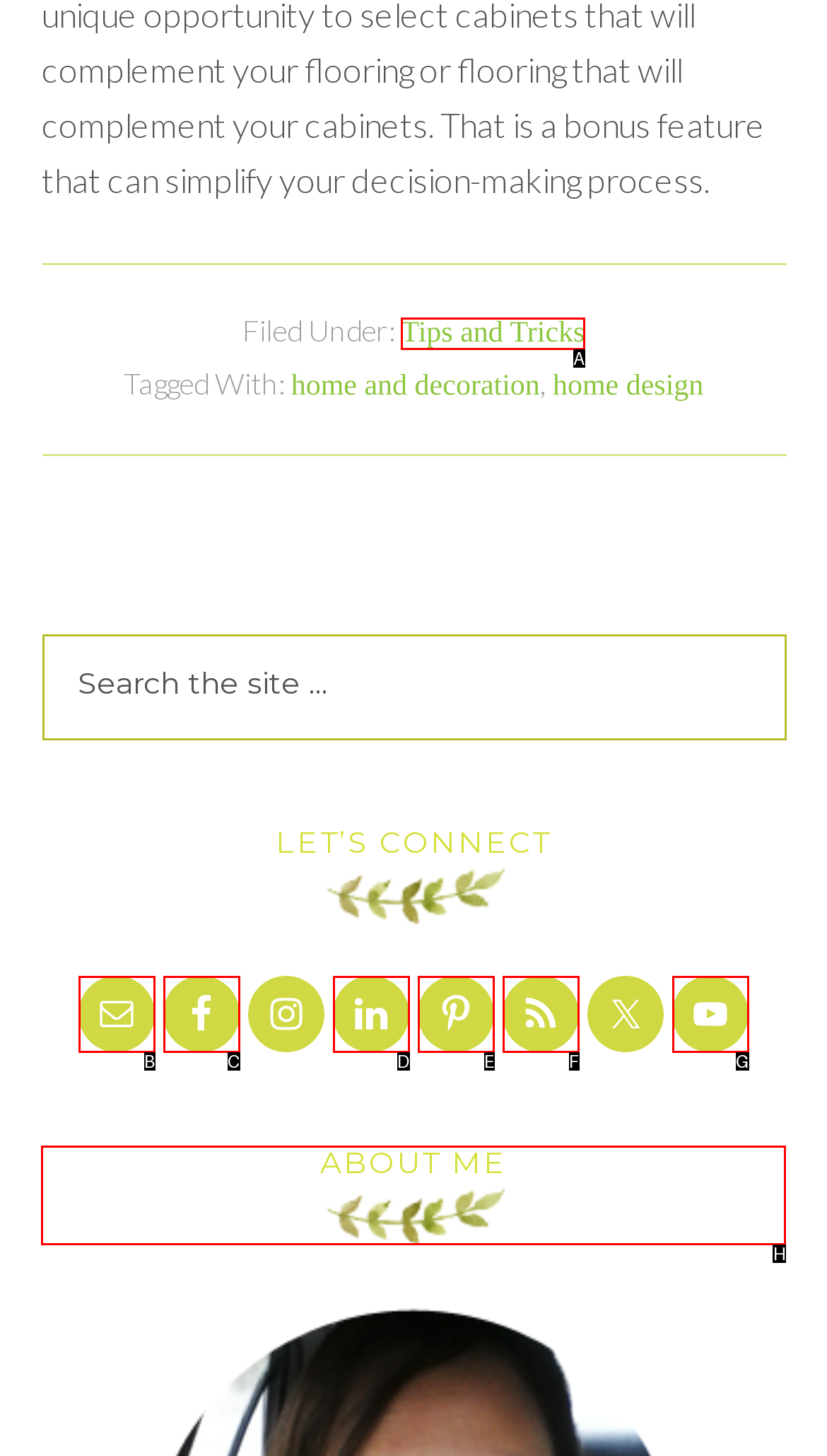Determine the letter of the UI element that will complete the task: Read about the author
Reply with the corresponding letter.

H